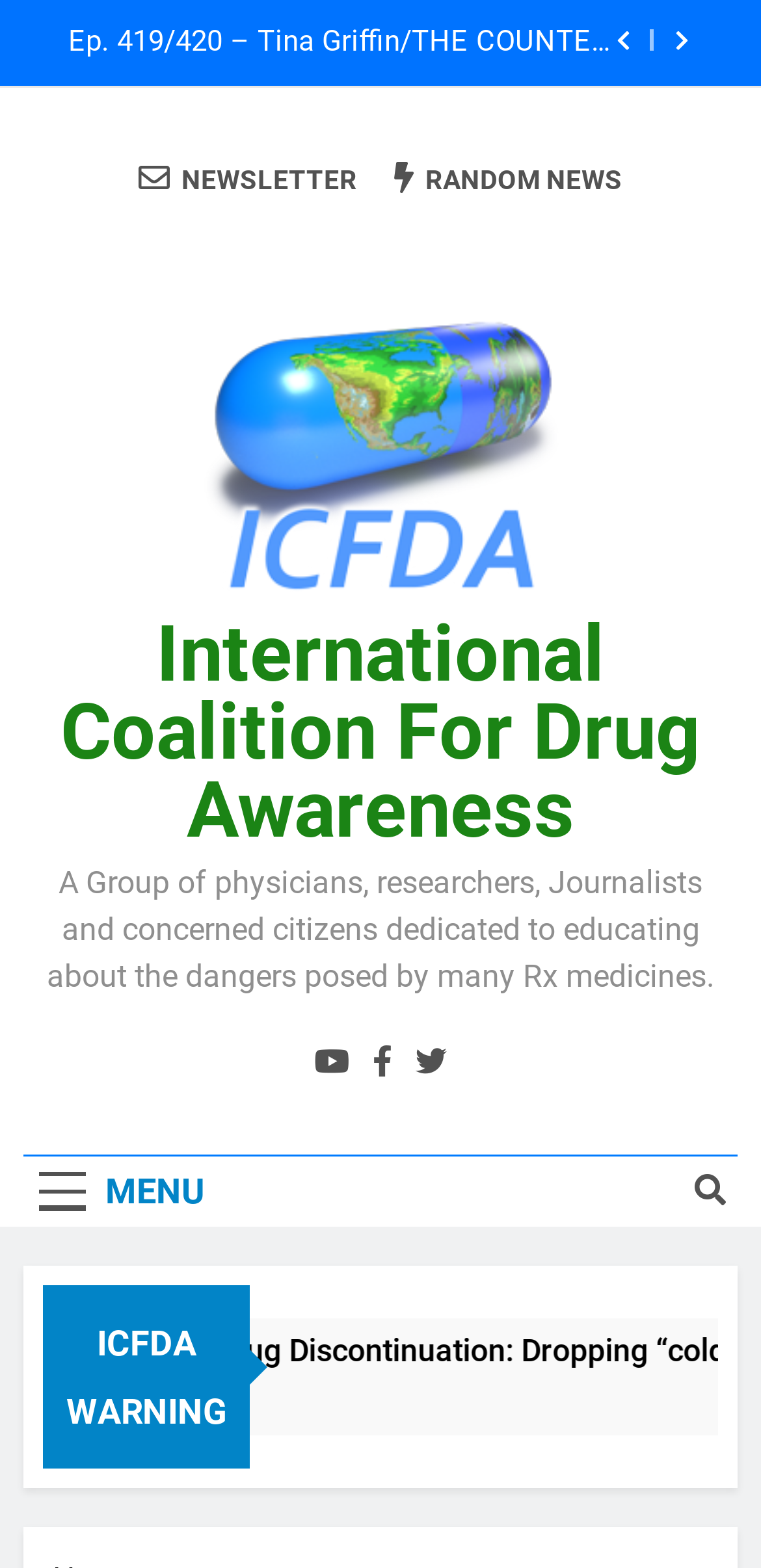What is the main heading of this webpage? Please extract and provide it.

Two and a Half Years Later–Problems from Three Zoloft Tablets